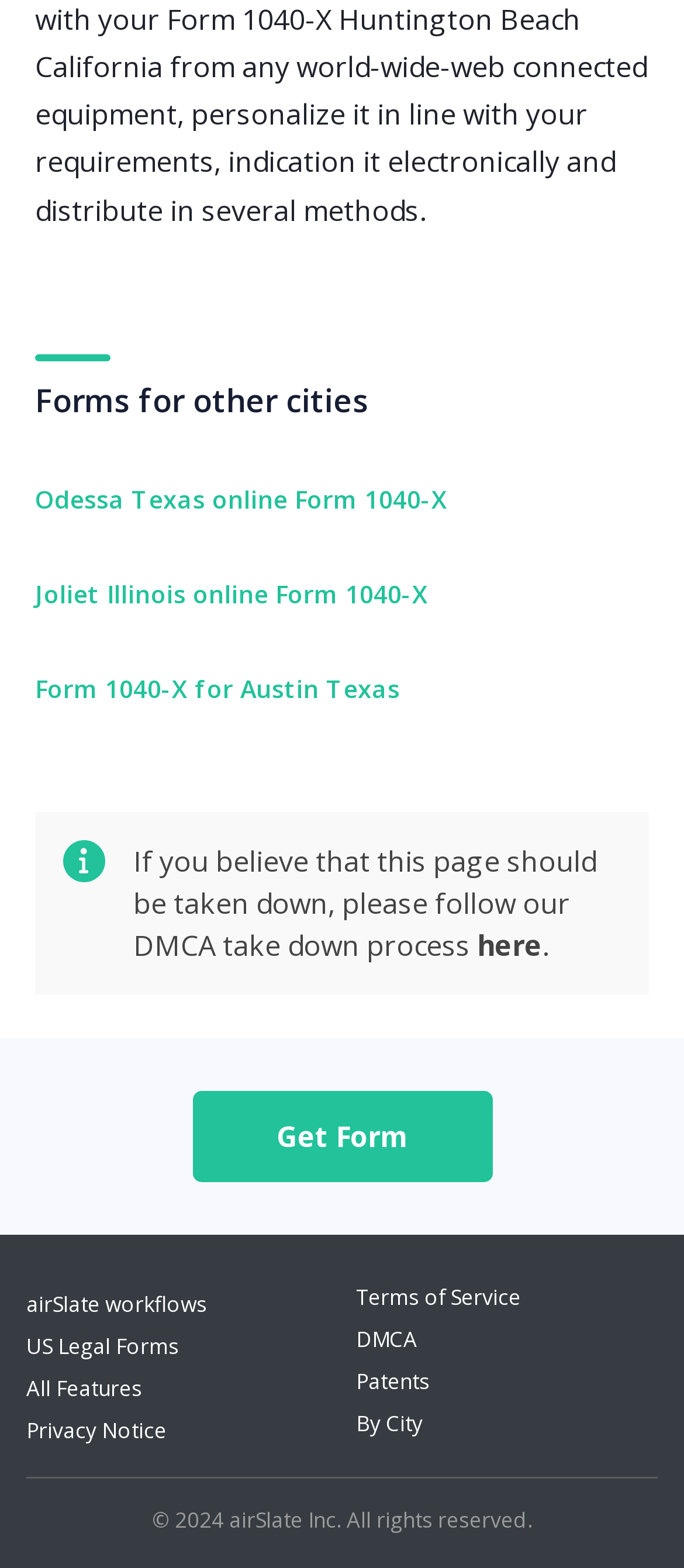Determine the bounding box coordinates of the element that should be clicked to execute the following command: "Explore airSlate workflows".

[0.038, 0.823, 0.303, 0.842]